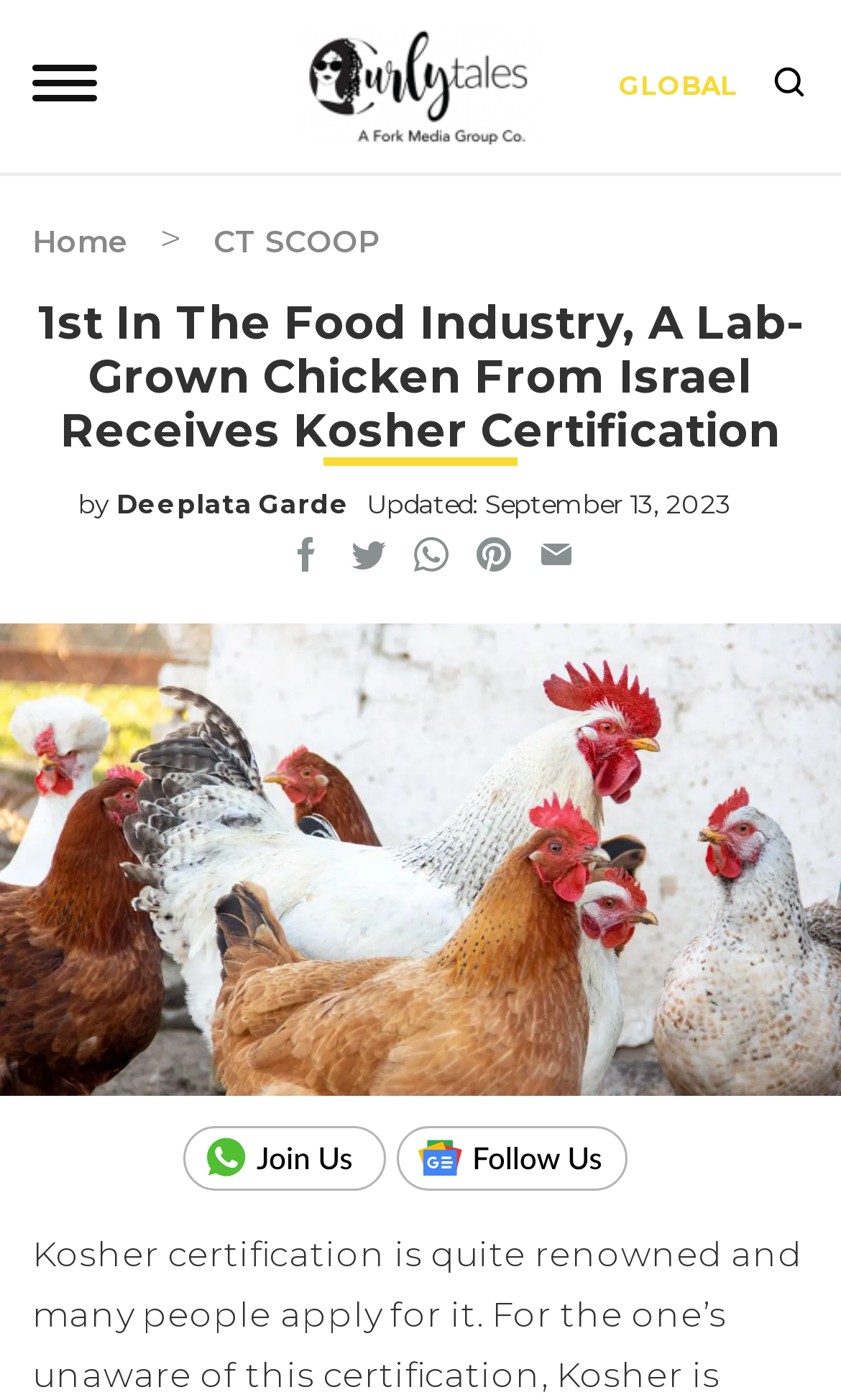Provide a short answer using a single word or phrase for the following question: 
What are the social media platforms available?

Facebook, Twitter, WhatsApp, Pinterest, Email